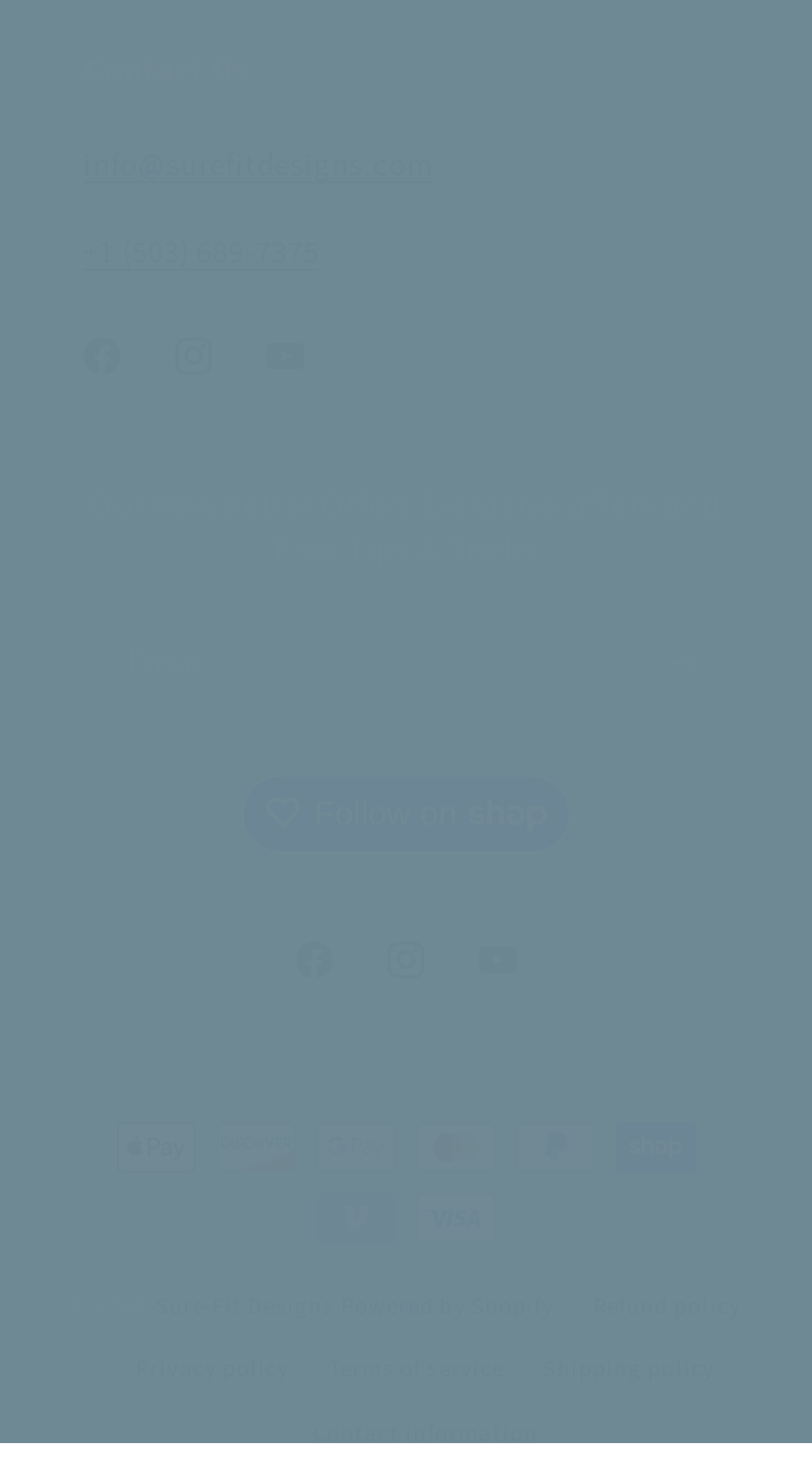Answer the question below with a single word or a brief phrase: 
What is the company name?

Sure-Fit Designs